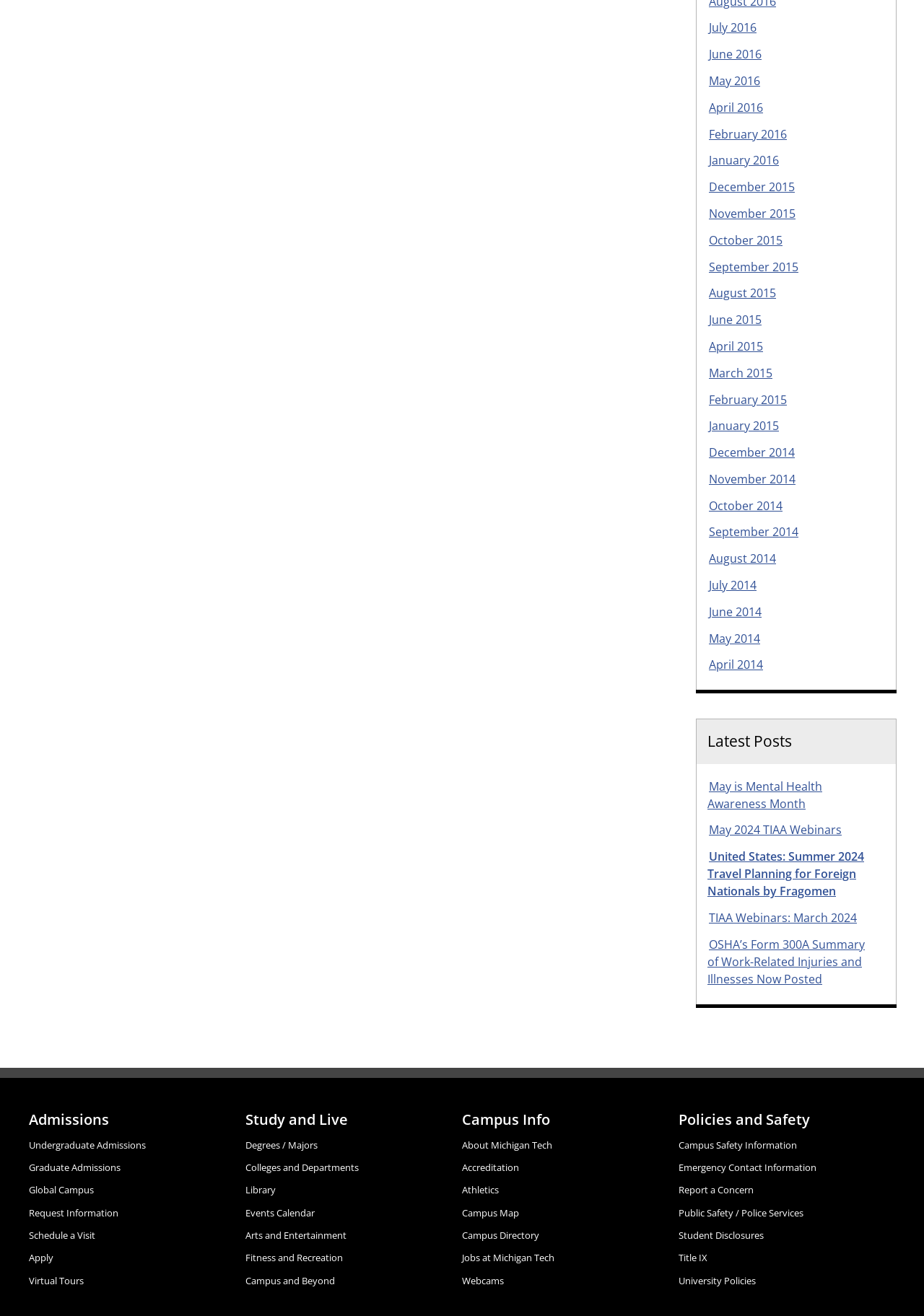Reply to the question with a single word or phrase:
How many links are under 'Admissions'?

6